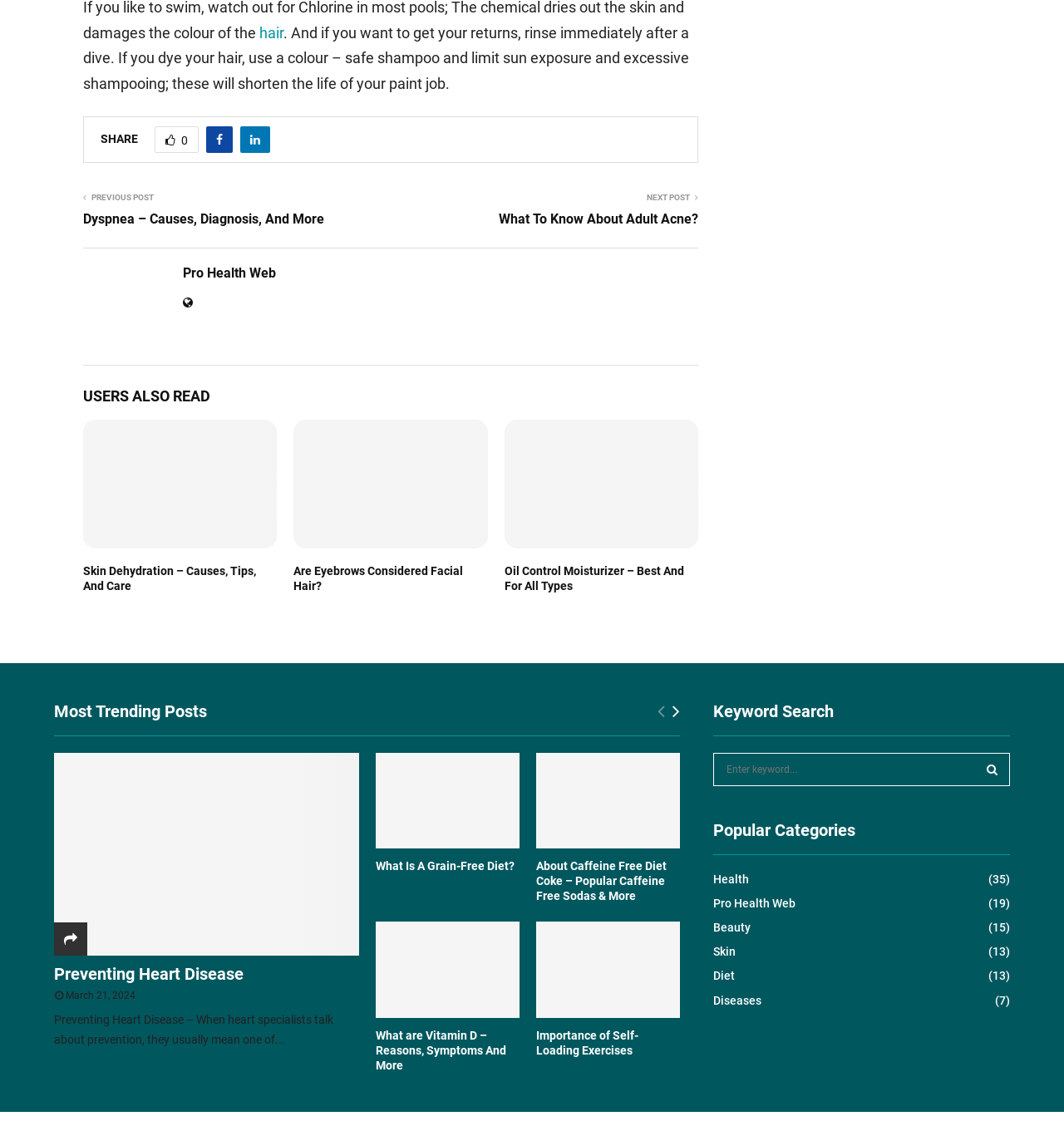Give a succinct answer to this question in a single word or phrase: 
How many articles are listed on the webpage?

6